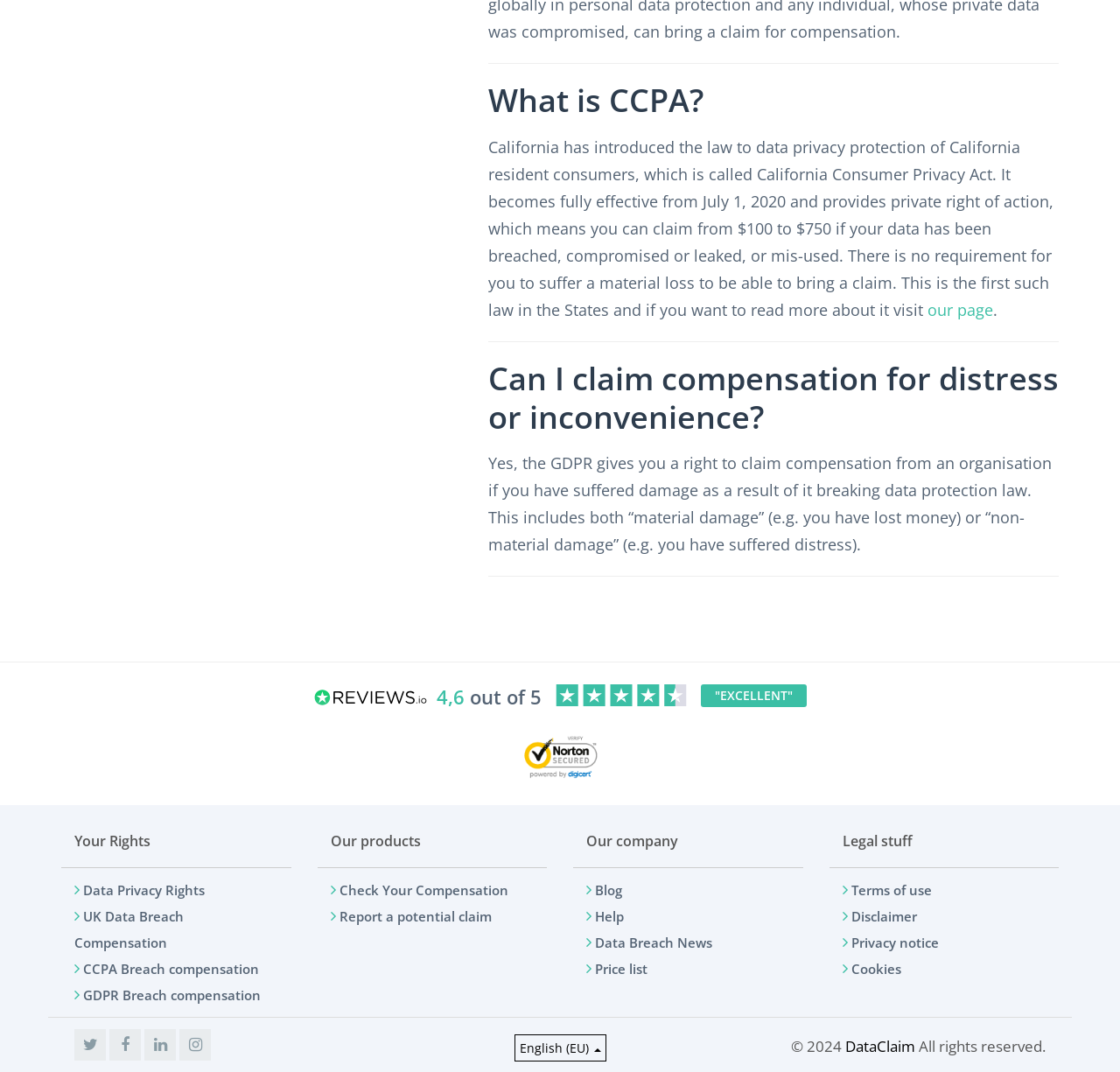Using the information in the image, give a detailed answer to the following question: Can I claim compensation for distress or inconvenience?

According to the webpage, the GDPR gives you a right to claim compensation from an organisation if you have suffered damage as a result of it breaking data protection law, which includes both material damage and non-material damage such as distress or inconvenience.